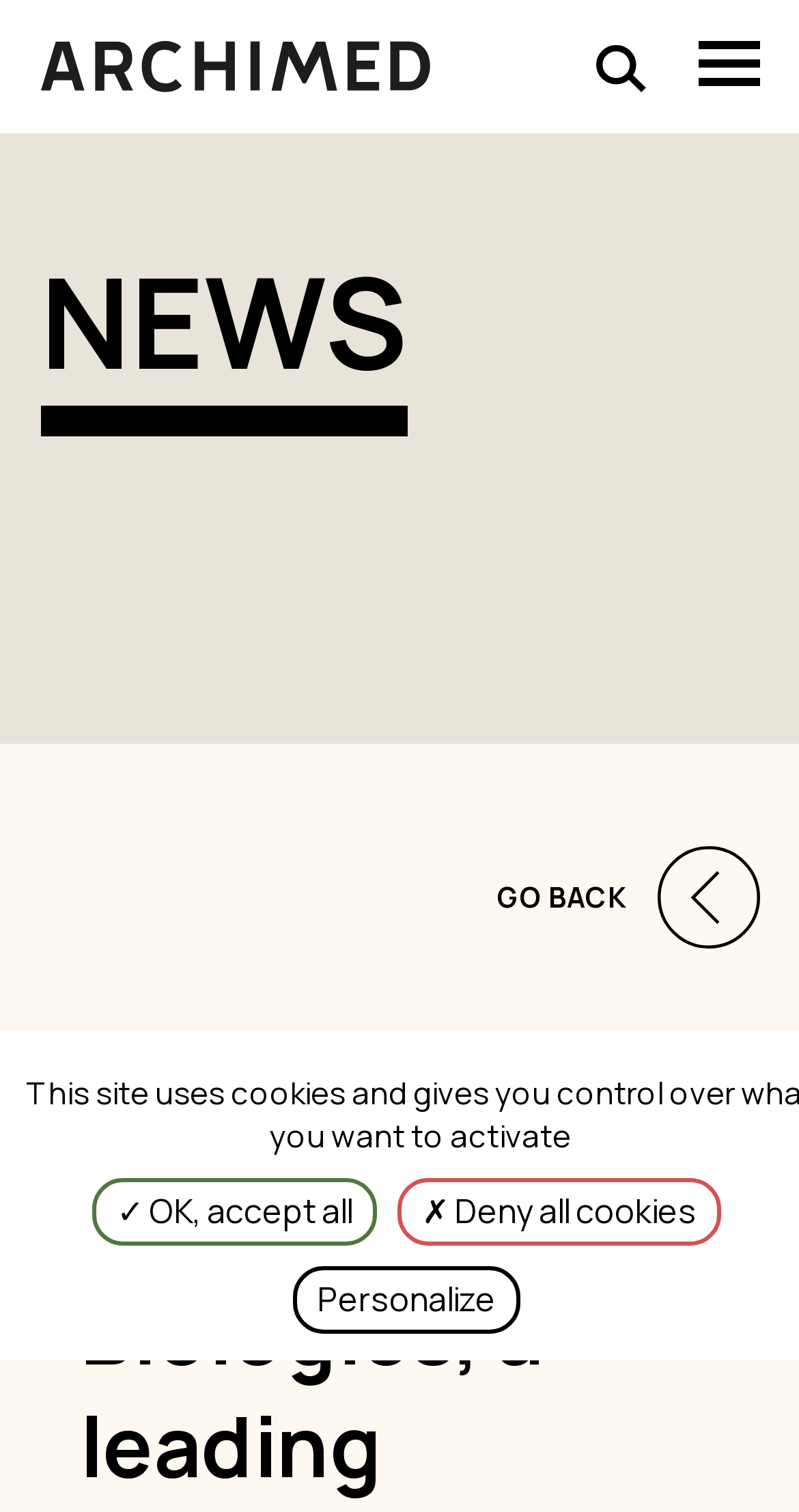Provide a brief response in the form of a single word or phrase:
What is the purpose of the cookies management panel?

To control cookies